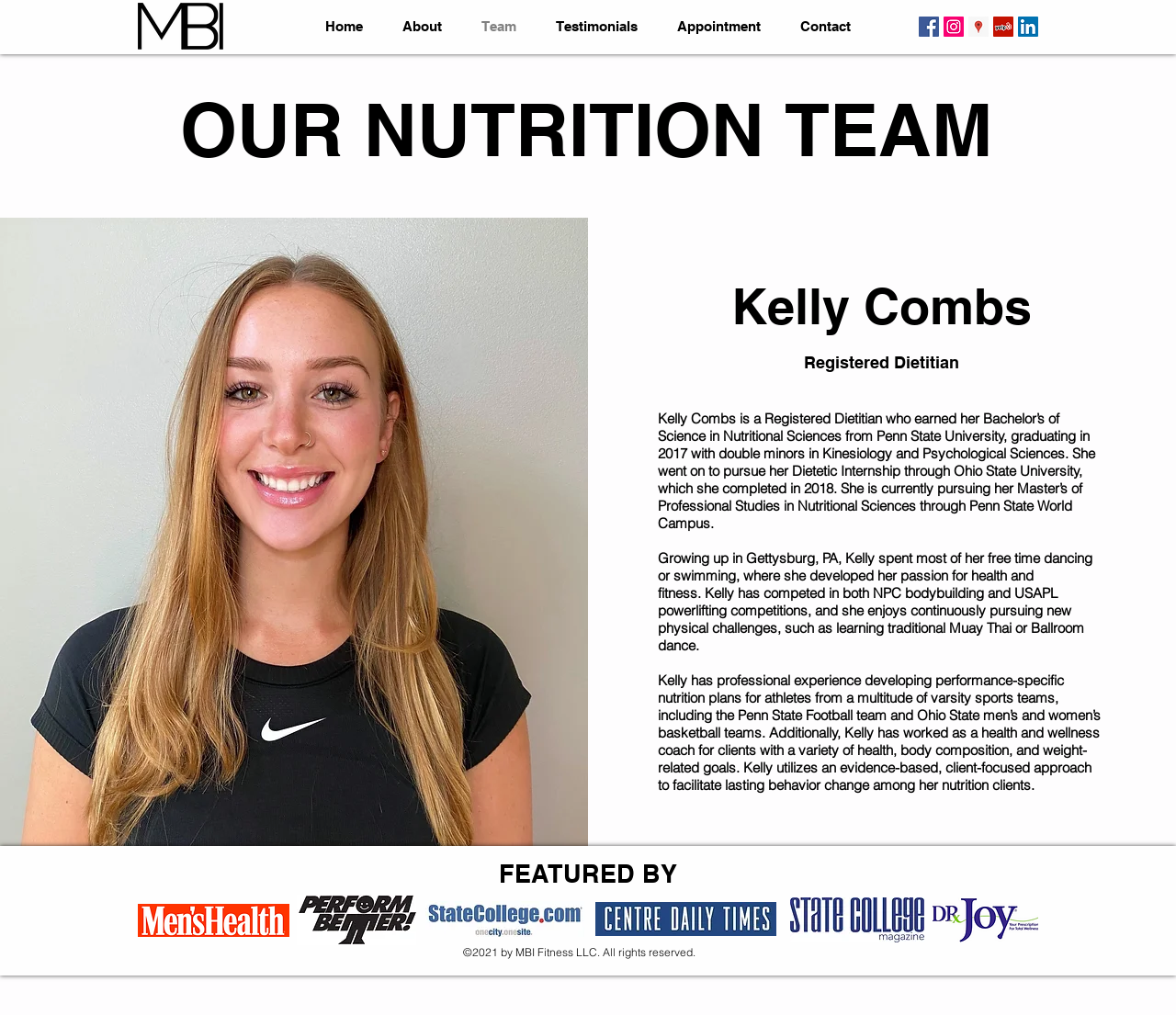Pinpoint the bounding box coordinates of the area that should be clicked to complete the following instruction: "Read the testimonials". The coordinates must be given as four float numbers between 0 and 1, i.e., [left, top, right, bottom].

[0.455, 0.008, 0.559, 0.044]